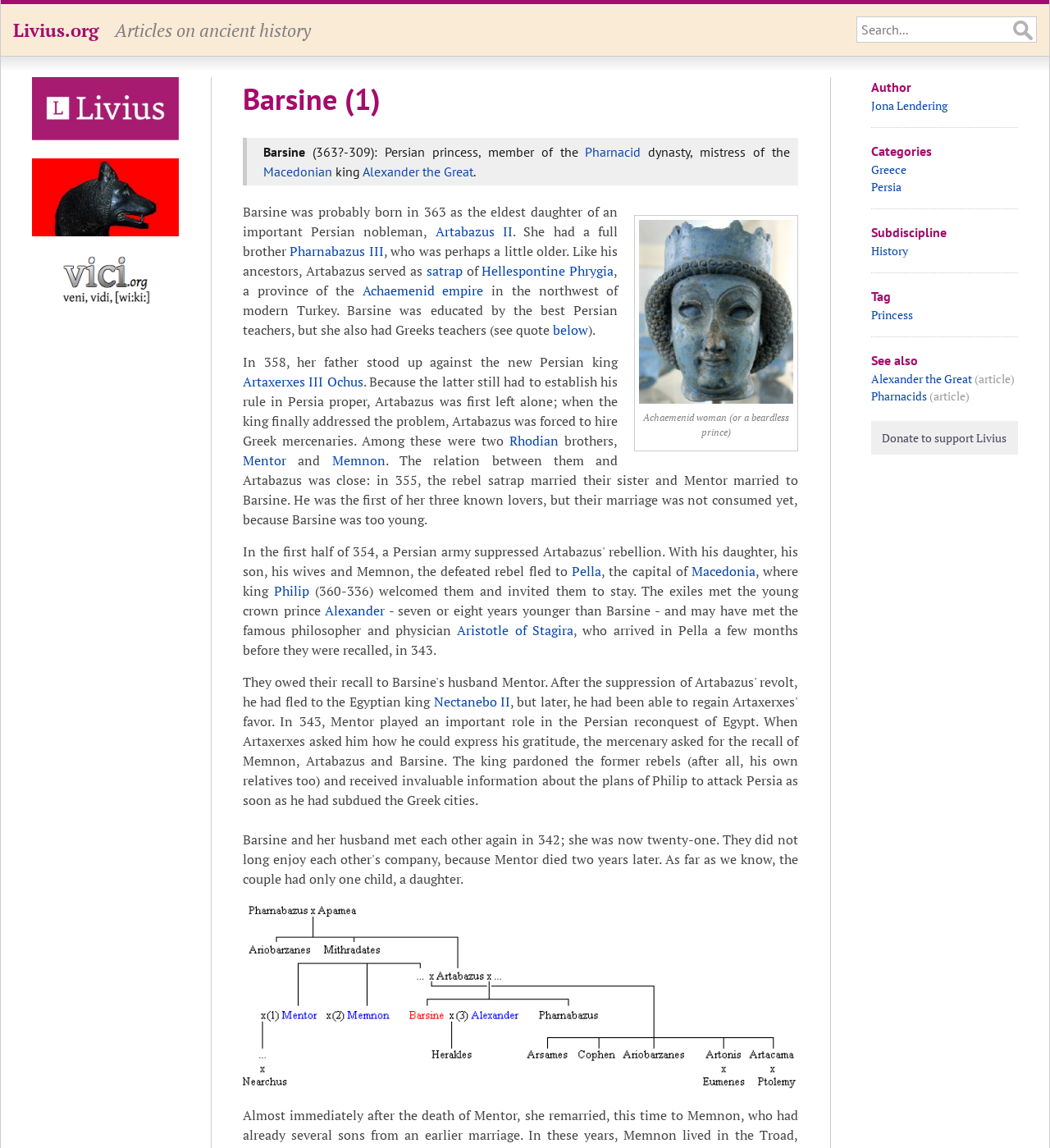Find and indicate the bounding box coordinates of the region you should select to follow the given instruction: "View the family tree of the later Pharnacids".

[0.231, 0.786, 0.76, 0.951]